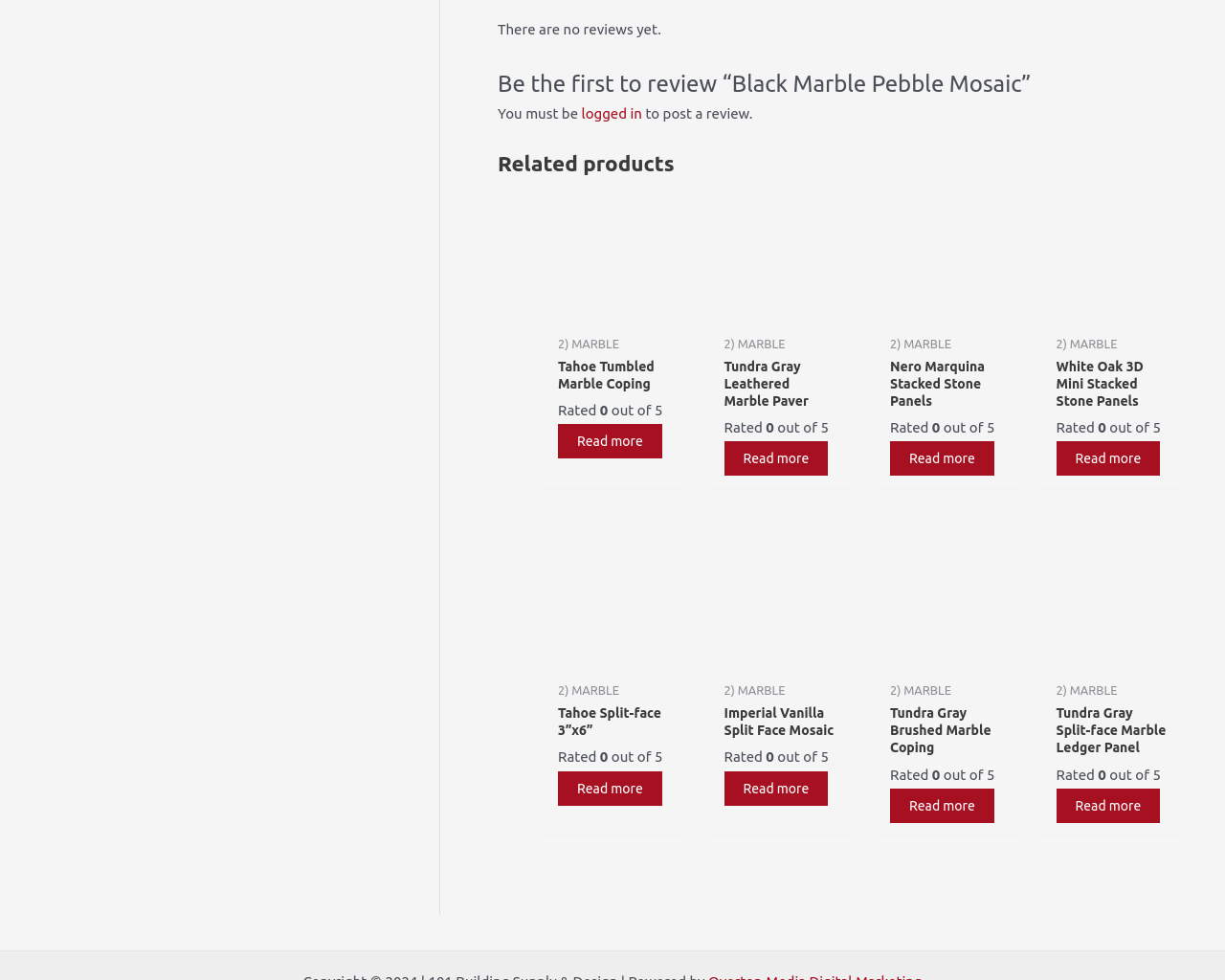What is the type of product shown?
Can you give a detailed and elaborate answer to the question?

The type of product shown is marble products because all the related products have 'MARBLE' in their descriptions and are related to marble, such as marble pebble mosaic, marble bullnose coping, and marble paver.